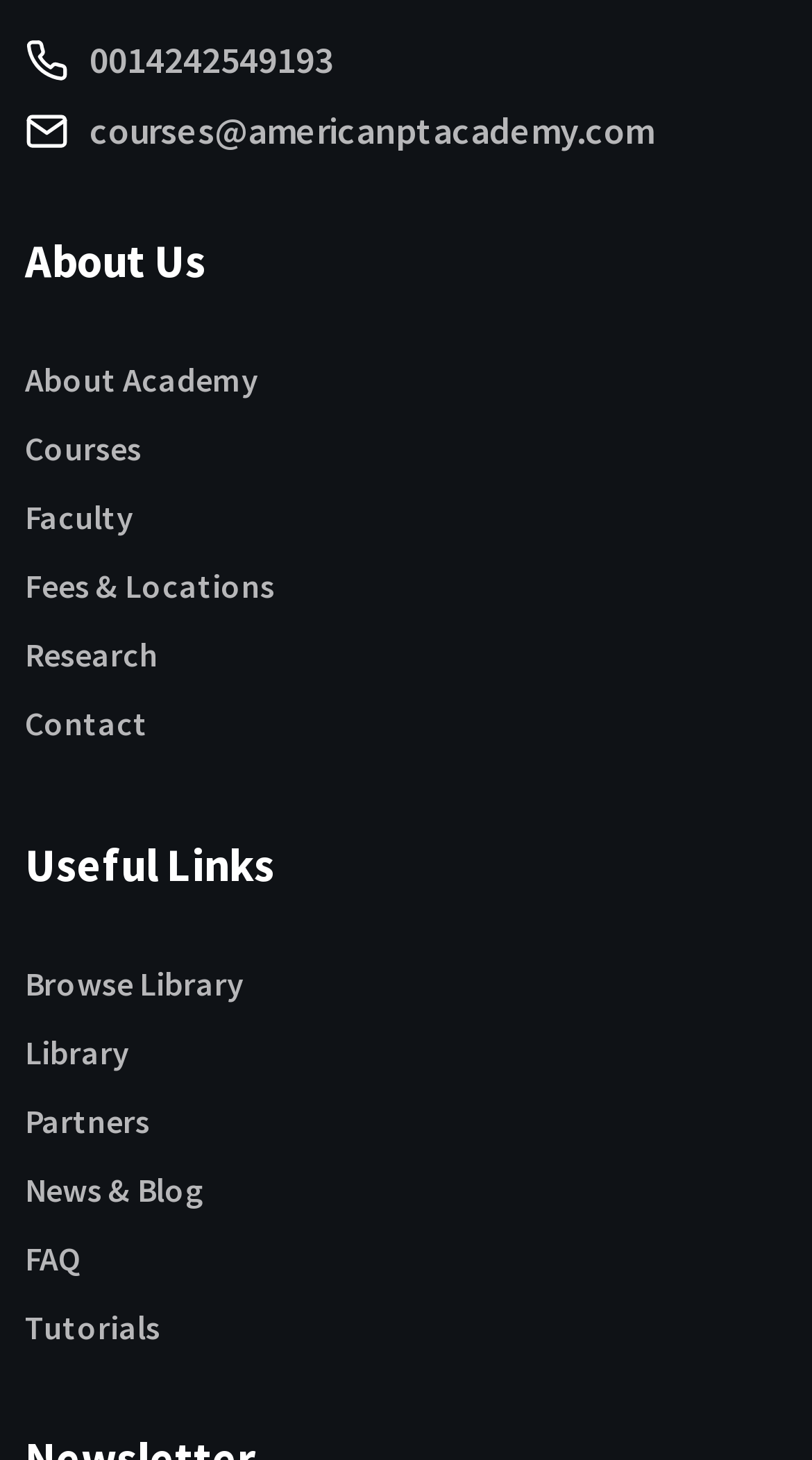Bounding box coordinates are specified in the format (top-left x, top-left y, bottom-right x, bottom-right y). All values are floating point numbers bounded between 0 and 1. Please provide the bounding box coordinate of the region this sentence describes: rotary@longnecksunriserotaryclub.com

None